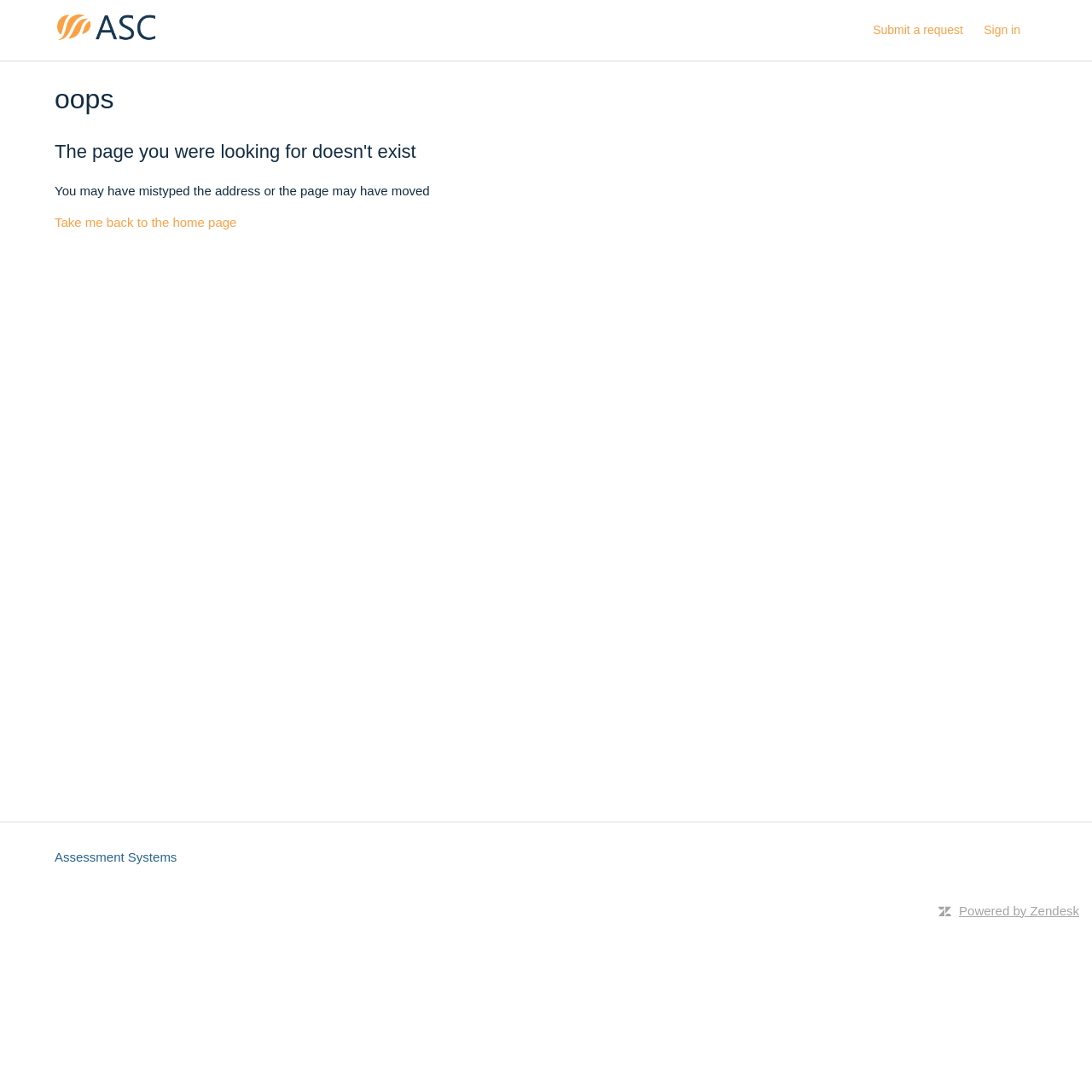Given the description of a UI element: "title="Home"", identify the bounding box coordinates of the matching element in the webpage screenshot.

[0.05, 0.029, 0.145, 0.042]